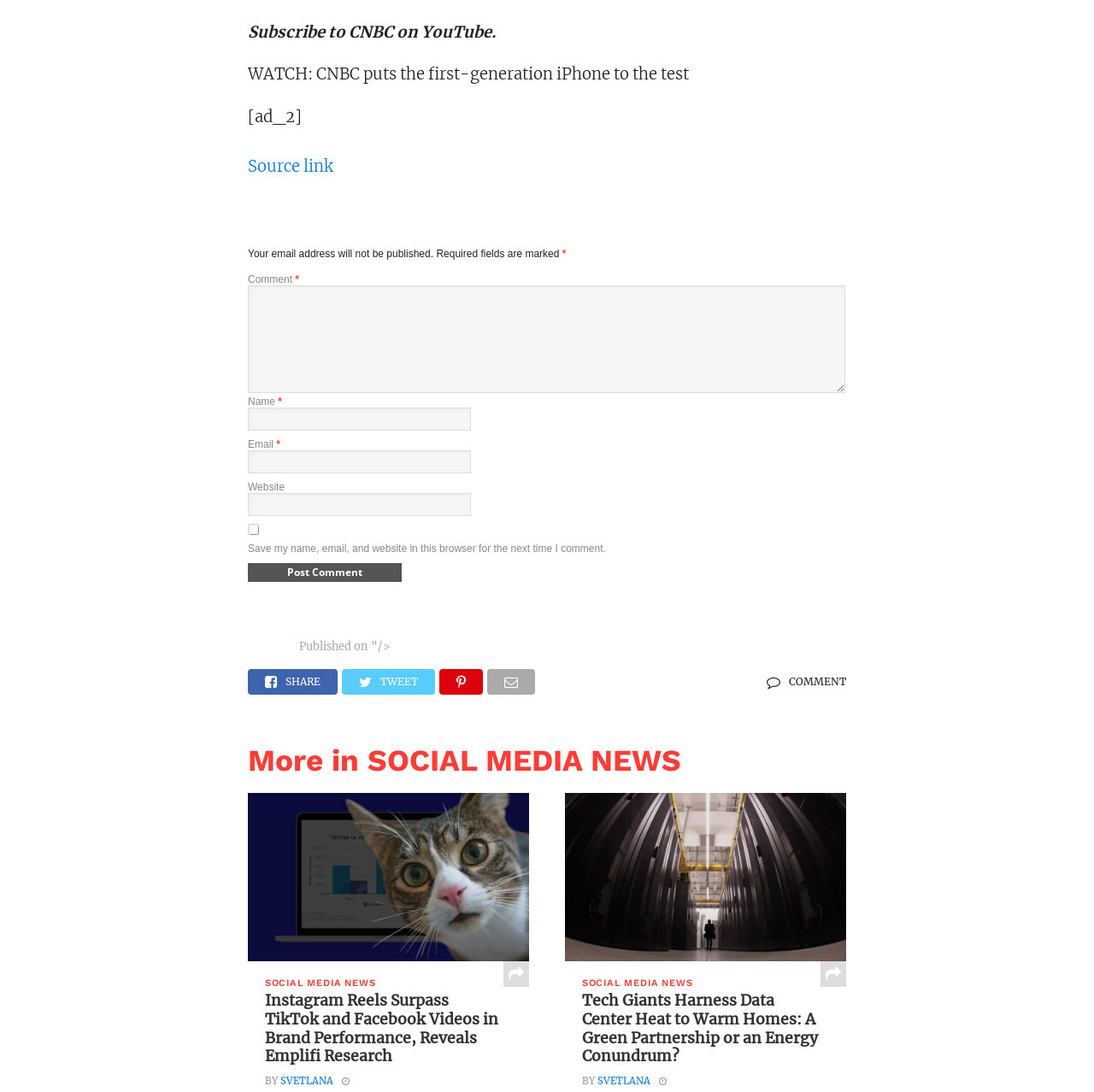Please identify the bounding box coordinates for the region that you need to click to follow this instruction: "Click the 'Post Comment' button".

[0.227, 0.516, 0.367, 0.533]